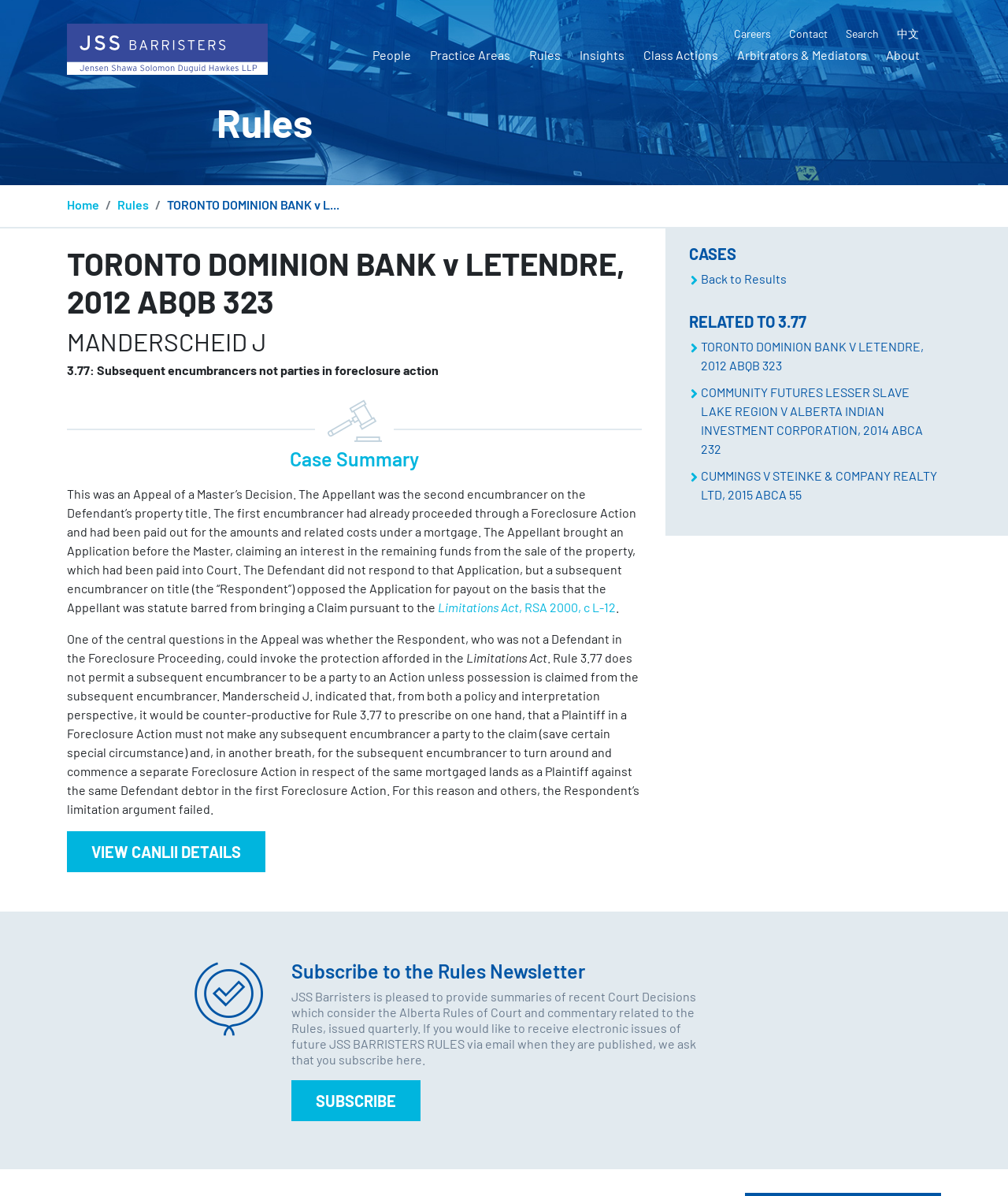What is the name of the judge?
Please give a detailed answer to the question using the information shown in the image.

I found the answer by looking at the heading that says 'MANDERSCHEID J'. This suggests that the name of the judge is Manderscheid J.